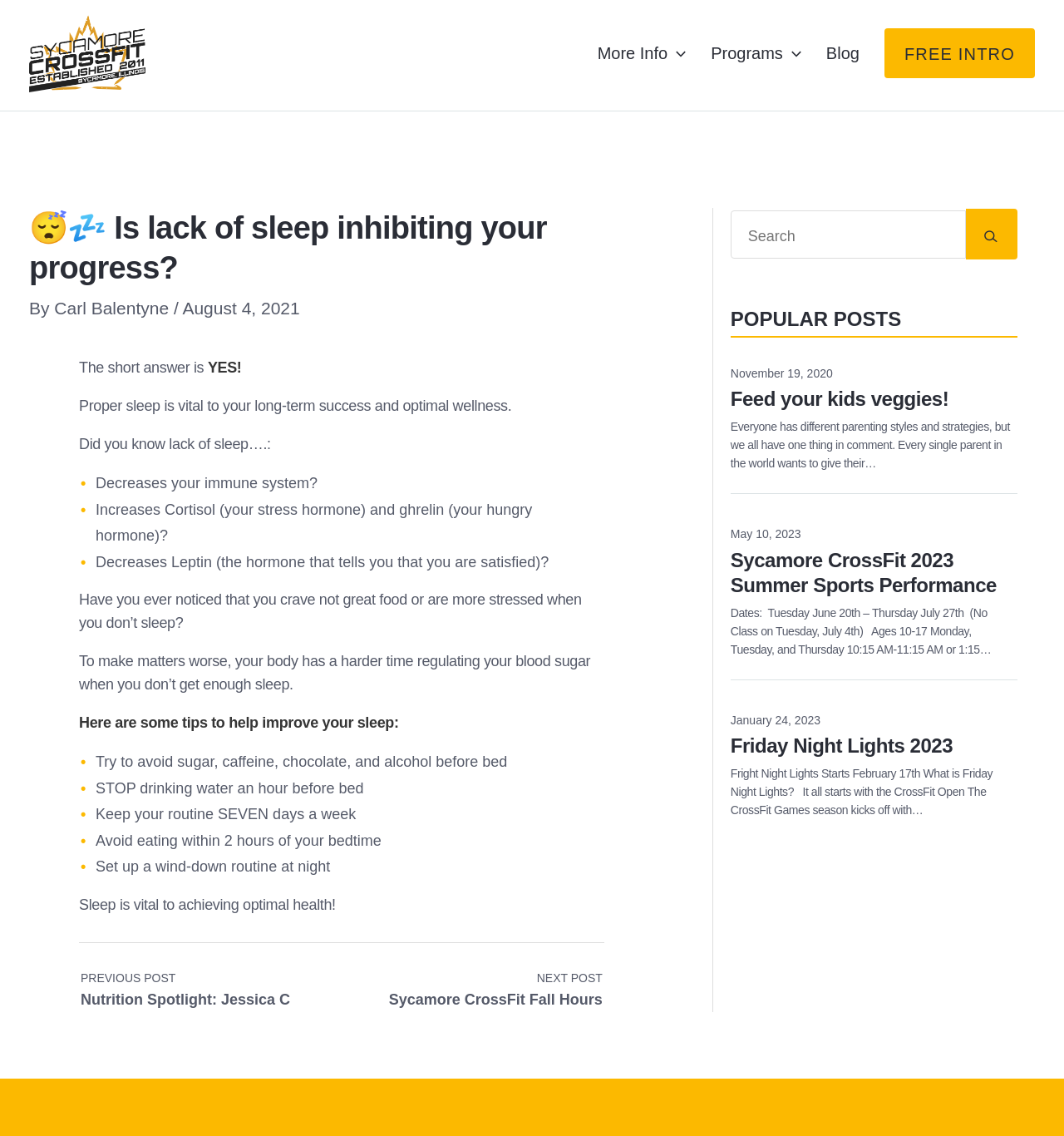Using the information in the image, could you please answer the following question in detail:
What is the topic of the popular post on November 19, 2020?

I found the popular post by looking at the link element with the text 'November 19, 2020 Feed your kids veggies!' which is a child element of the element with the heading 'POPULAR POSTS'.